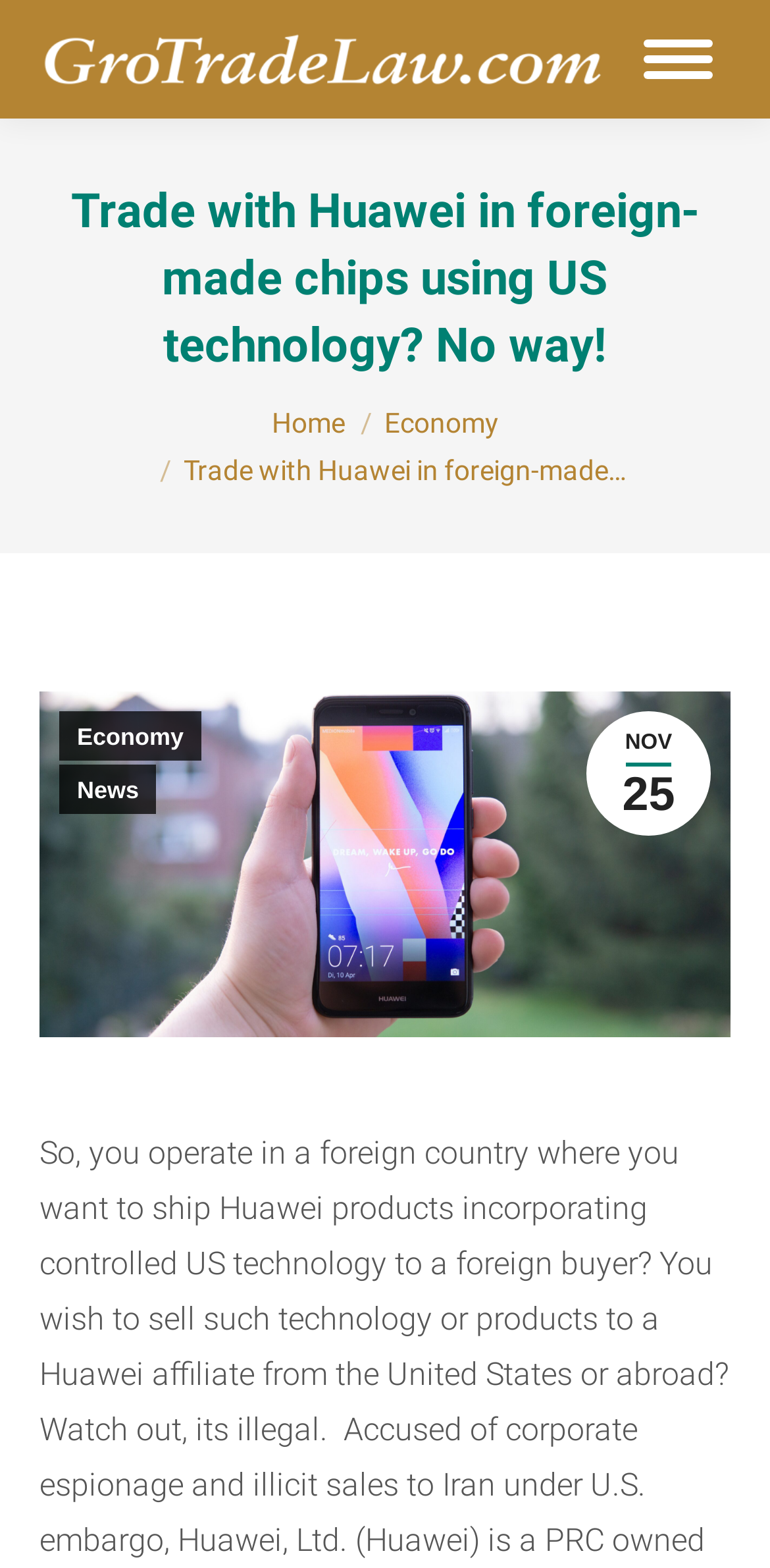Find the bounding box coordinates for the element that must be clicked to complete the instruction: "Go to the top of the page". The coordinates should be four float numbers between 0 and 1, indicated as [left, top, right, bottom].

[0.872, 0.774, 0.974, 0.824]